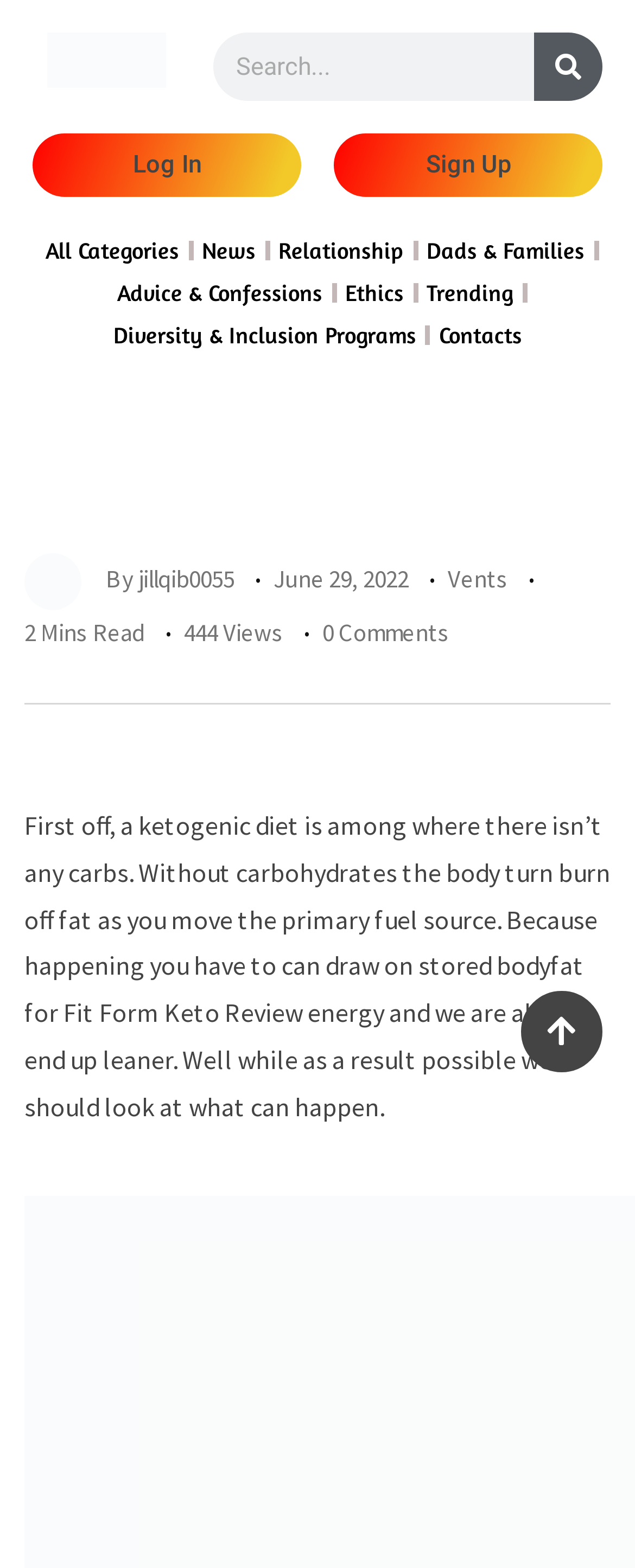Provide a comprehensive description of the webpage.

The webpage appears to be a blog or article page with a focus on health and wellness. At the top, there is a logo image on the left, and a search bar with a search button on the right. Below the search bar, there are several navigation links, including "Log In", "Sign Up", and various categories such as "News", "Relationship", and "Dads & Families".

The main content of the page is an article with a title that is not explicitly stated, but the meta description suggests it is related to a ketogenic diet. The article begins with a brief introduction to the diet, explaining how it works and its benefits. The text is divided into paragraphs, with the first paragraph describing the diet and its effects on the body.

To the left of the article, there is a sidebar with an image of a person, likely the author, and their name "jillqib0055". Below the image, there is a "By" label, followed by the author's name and the date of publication, "June 29, 2022". There are also links to other articles or categories, including "Vents".

The article itself is divided into sections, with headings and subheadings. There are also links to other related articles or resources, such as "Fit Form Keto Review". At the bottom of the page, there are statistics on the article's performance, including the number of views and comments.

On the right side of the page, there is a social media link or icon, represented by a Unicode character "\uf062". Overall, the page has a clean and organized layout, with clear headings and concise text.